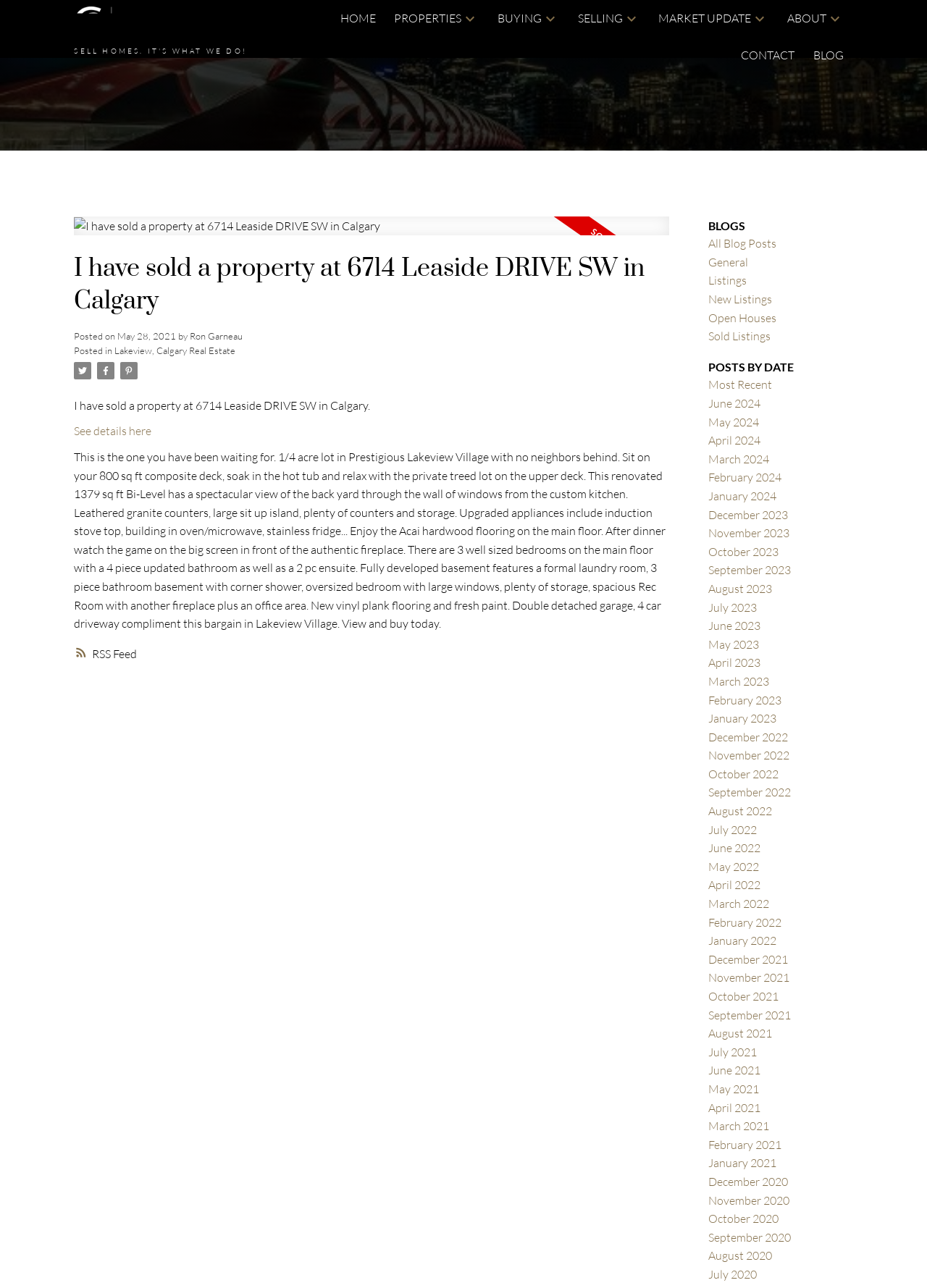What is the main heading displayed on the webpage? Please provide the text.

I have sold a property at 6714 Leaside DRIVE SW in Calgary